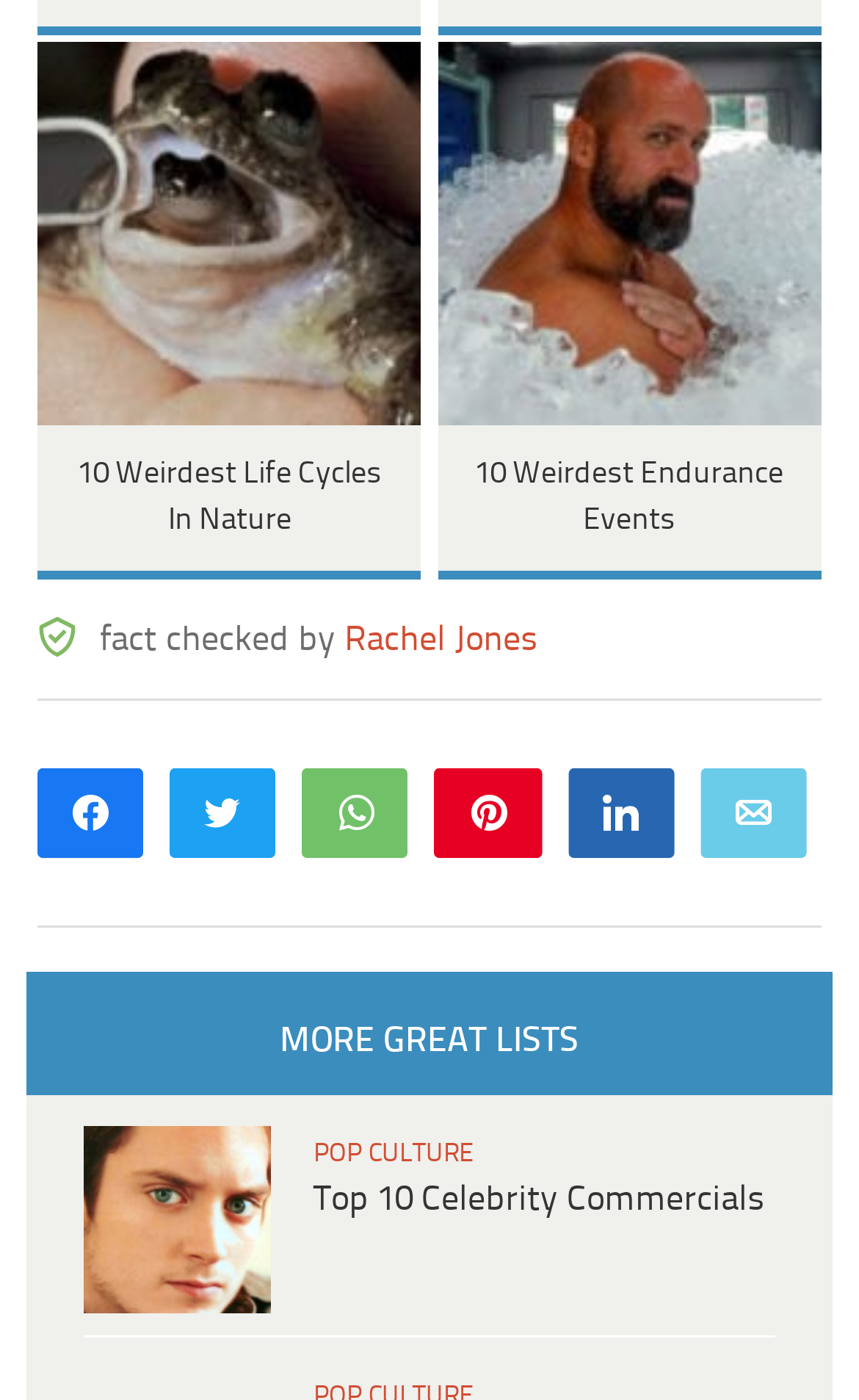Please provide the bounding box coordinates for the element that needs to be clicked to perform the following instruction: "Reply to the post". The coordinates should be given as four float numbers between 0 and 1, i.e., [left, top, right, bottom].

None